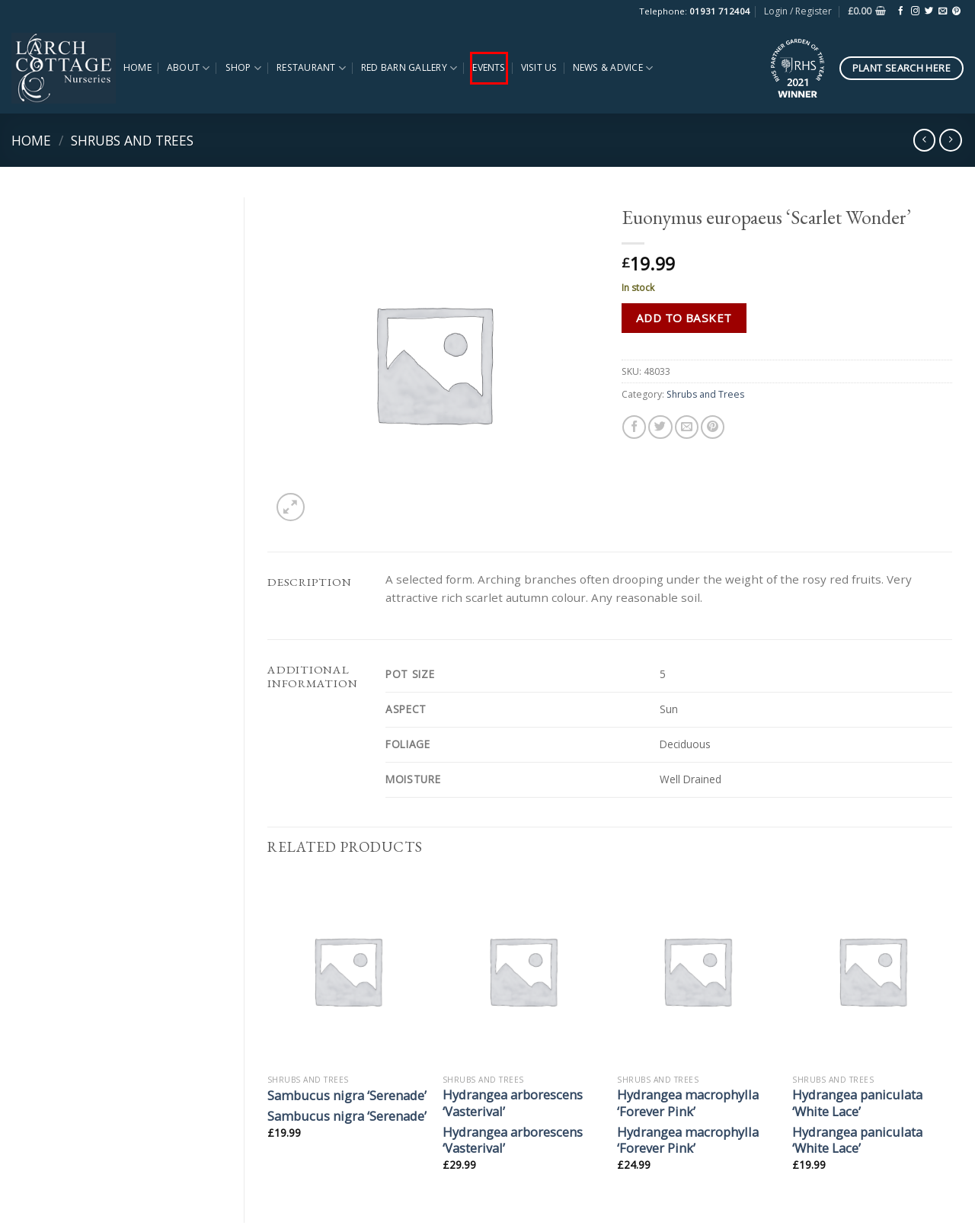A screenshot of a webpage is given, marked with a red bounding box around a UI element. Please select the most appropriate webpage description that fits the new page after clicking the highlighted element. Here are the candidates:
A. La Casa Verde – Larch Cottage Nurseries
B. Sambucus nigra ‘Serenade’ – Larch Cottage Nurseries
C. Shop – Larch Cottage Nurseries
D. My Account – Larch Cottage Nurseries
E. Hydrangea macrophylla ‘Forever Pink’ – Larch Cottage Nurseries
F. Red Barn – Larch Cottage Nurseries
G. Hydrangea paniculata ‘White Lace’ – Larch Cottage Nurseries
H. Events – Larch Cottage Nurseries

H